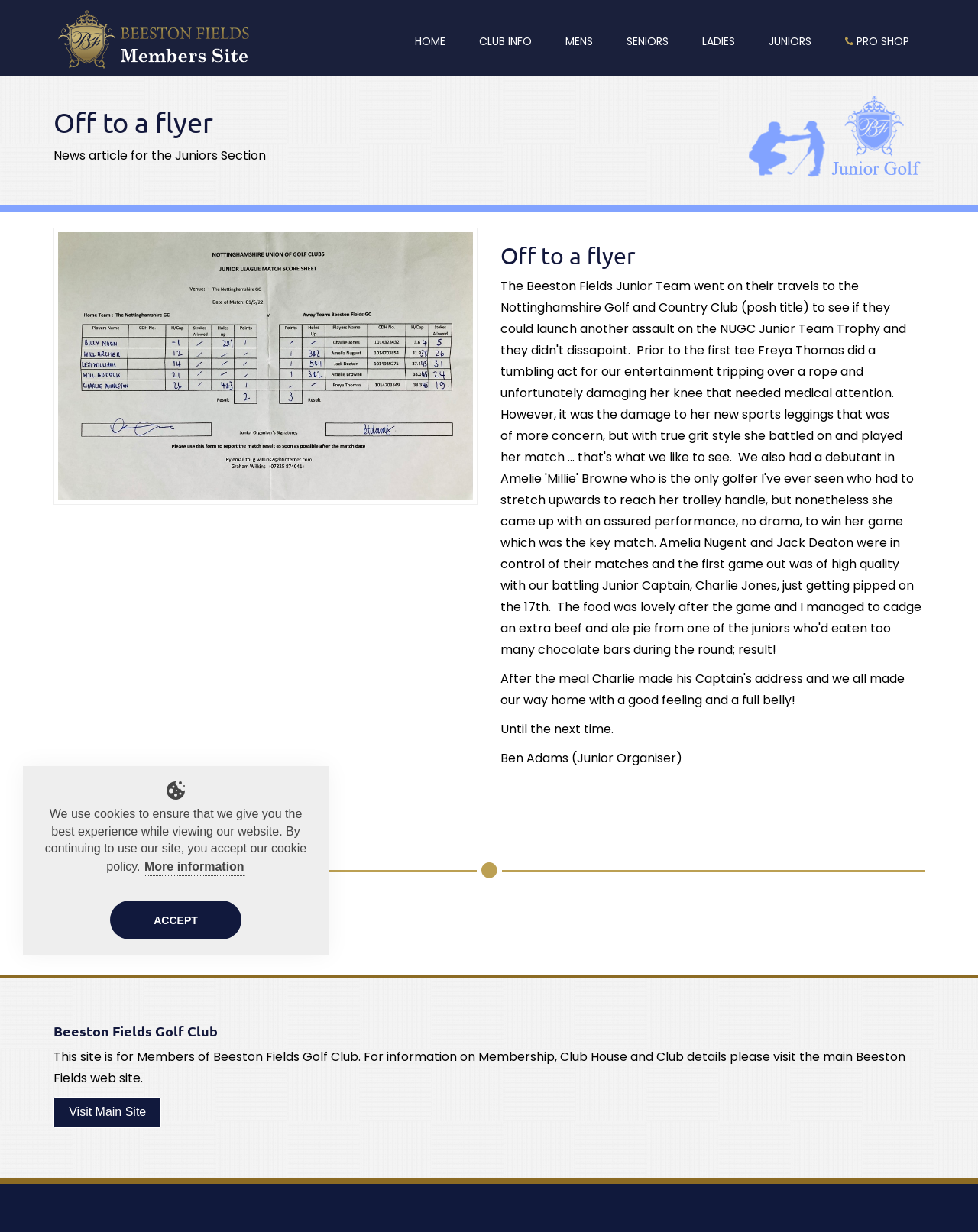Pinpoint the bounding box coordinates of the element that must be clicked to accomplish the following instruction: "View club information". The coordinates should be in the format of four float numbers between 0 and 1, i.e., [left, top, right, bottom].

[0.474, 0.0, 0.559, 0.067]